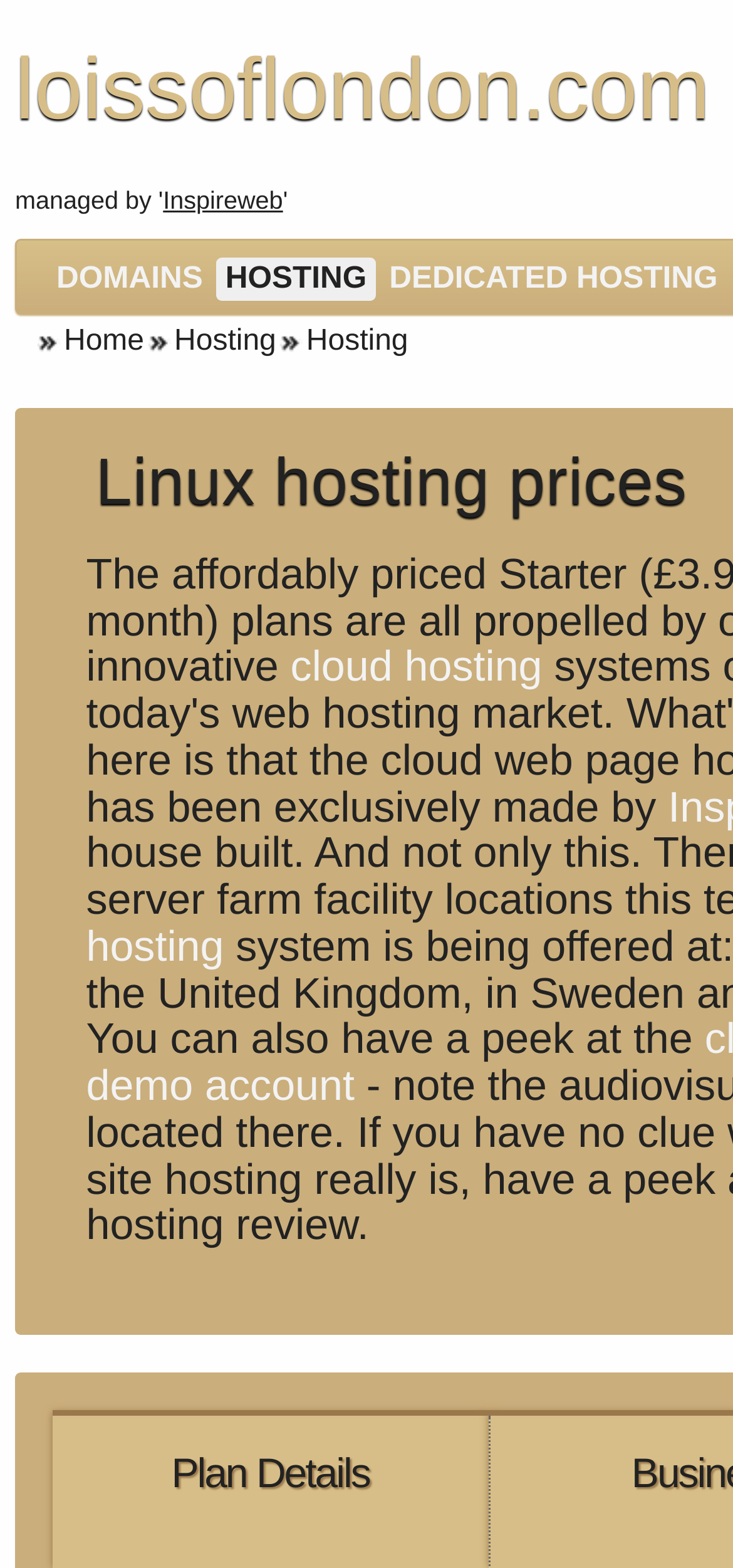Based on the element description: "cloud hosting", identify the UI element and provide its bounding box coordinates. Use four float numbers between 0 and 1, [left, top, right, bottom].

[0.396, 0.409, 0.74, 0.441]